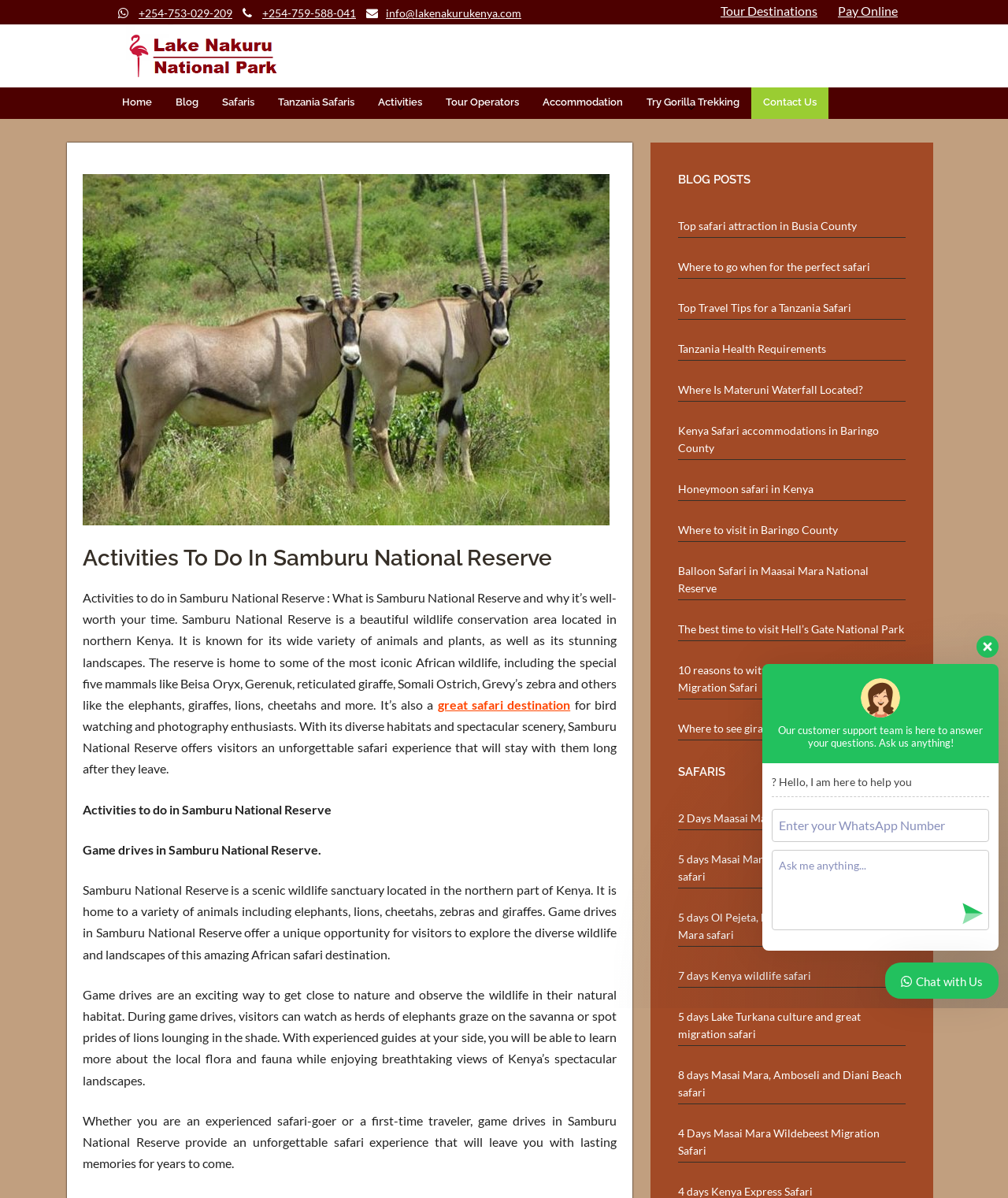Give an in-depth explanation of the webpage layout and content.

This webpage is about Samburu National Reserve, a wildlife conservation area in northern Kenya. At the top of the page, there are three phone numbers and an email address displayed horizontally. Below them, there are several links to different sections of the website, including "Tour Destinations", "Pay Online", and "Home". 

On the left side of the page, there is a vertical menu with links to various pages, including "Safaris", "Tanzania Safaris", "Activities", and "Contact Us". 

The main content of the page is divided into two sections. The first section has a heading "Activities To Do In Samburu National Reserve" and provides an overview of the reserve, its wildlife, and landscapes. It also mentions that the reserve is a great destination for bird watching and photography enthusiasts. 

The second section is about game drives in Samburu National Reserve, describing the experience of exploring the diverse wildlife and landscapes of the reserve. It also mentions that game drives provide an unforgettable safari experience.

On the right side of the page, there are two sections. The top section has a heading "BLOG POSTS" and lists several links to blog posts about safari-related topics. The bottom section has a heading "SAFARIS" and lists several links to different safari packages.

At the bottom of the page, there is a section for customer support, with a message saying "Our customer support team is here to answer your questions. Ask us anything!" and a WhatsApp support chat window. There are also several images scattered throughout the page, including a logo and some icons.